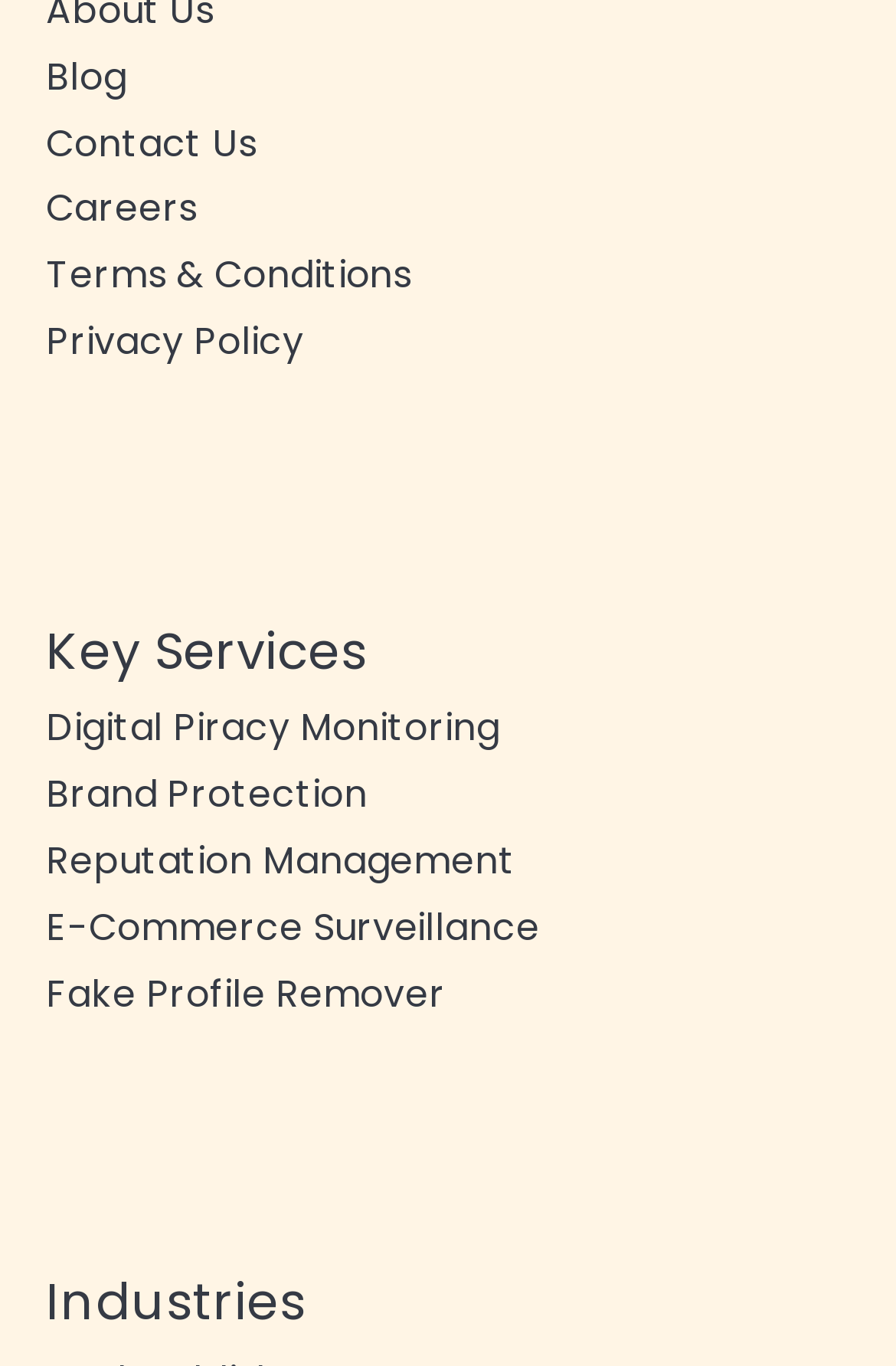Pinpoint the bounding box coordinates of the clickable element needed to complete the instruction: "view terms and conditions". The coordinates should be provided as four float numbers between 0 and 1: [left, top, right, bottom].

[0.051, 0.182, 0.46, 0.221]